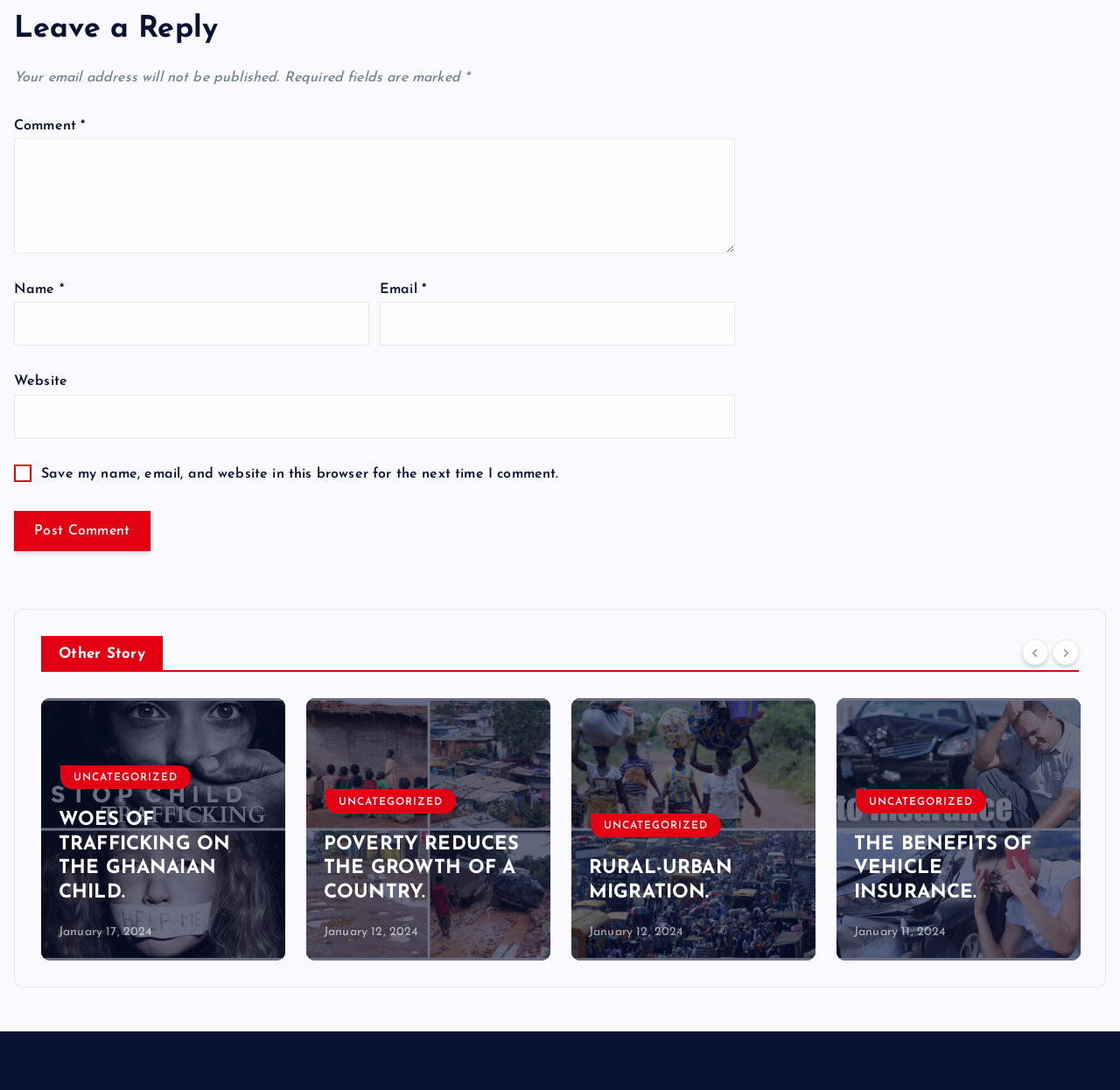Identify the bounding box for the described UI element: "name="submit" value="Post Comment"".

[0.012, 0.469, 0.134, 0.506]